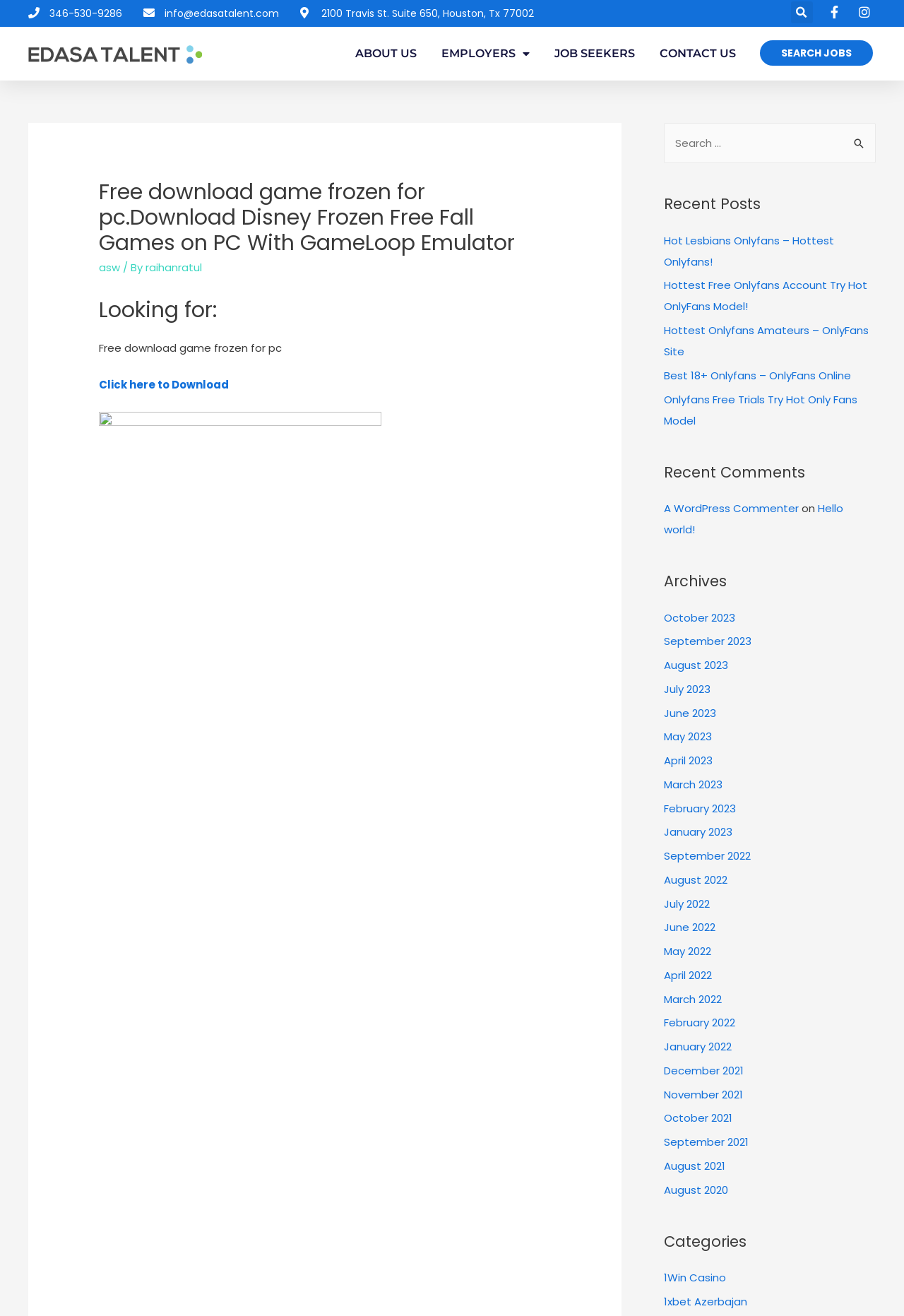Identify the bounding box coordinates of the clickable region necessary to fulfill the following instruction: "Search for jobs". The bounding box coordinates should be four float numbers between 0 and 1, i.e., [left, top, right, bottom].

[0.841, 0.031, 0.966, 0.05]